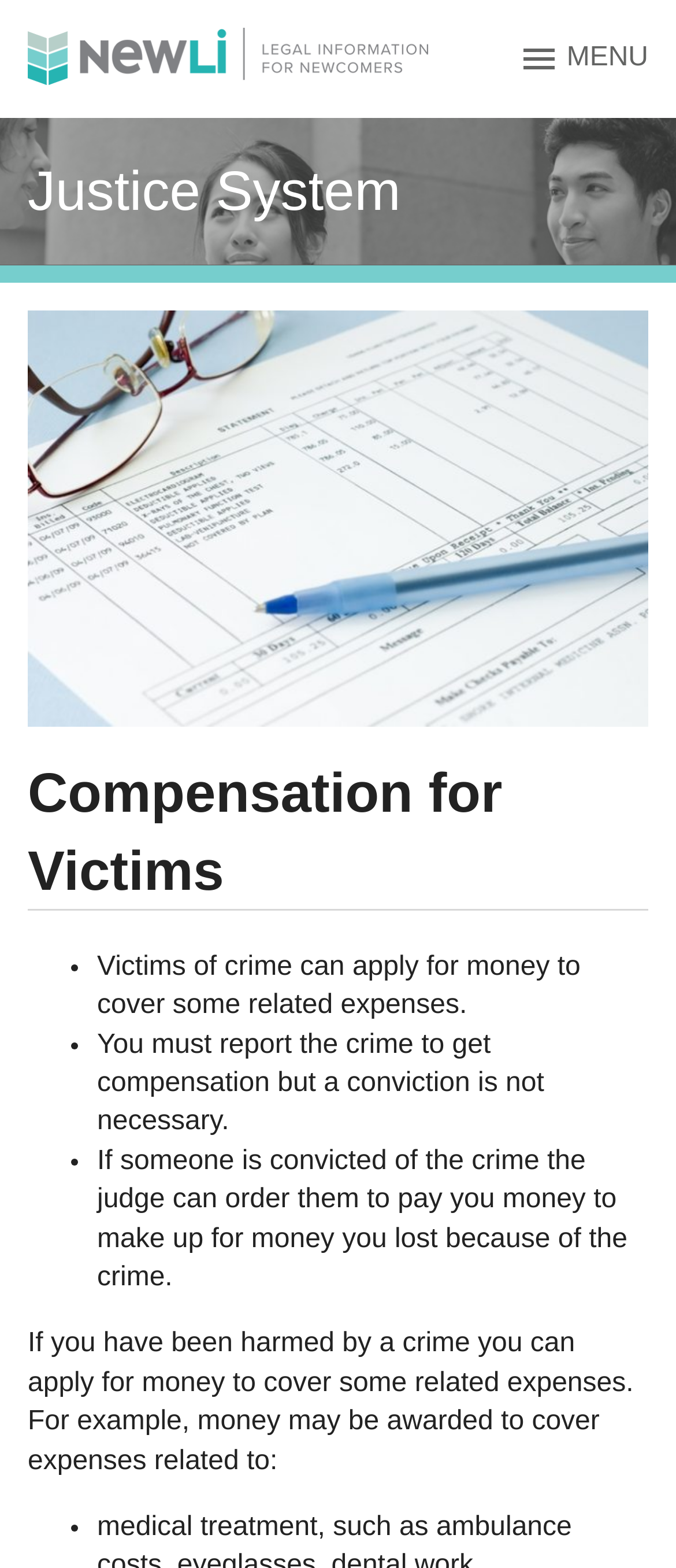Identify the bounding box coordinates for the UI element mentioned here: "parent_node: MENU". Provide the coordinates as four float values between 0 and 1, i.e., [left, top, right, bottom].

[0.041, 0.018, 0.633, 0.053]